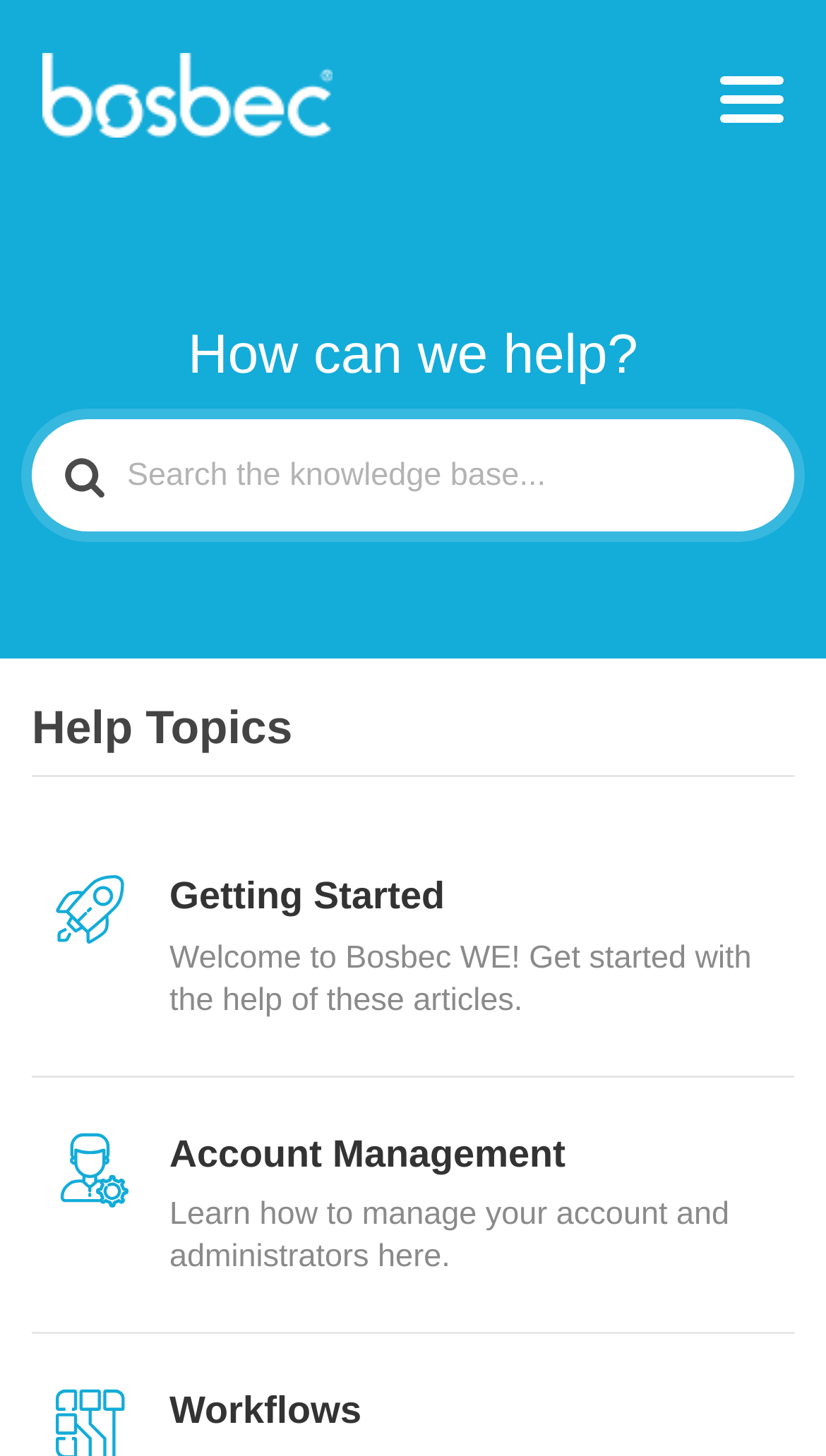Find the bounding box coordinates for the UI element that matches this description: "Menu".

[0.872, 0.052, 0.949, 0.084]